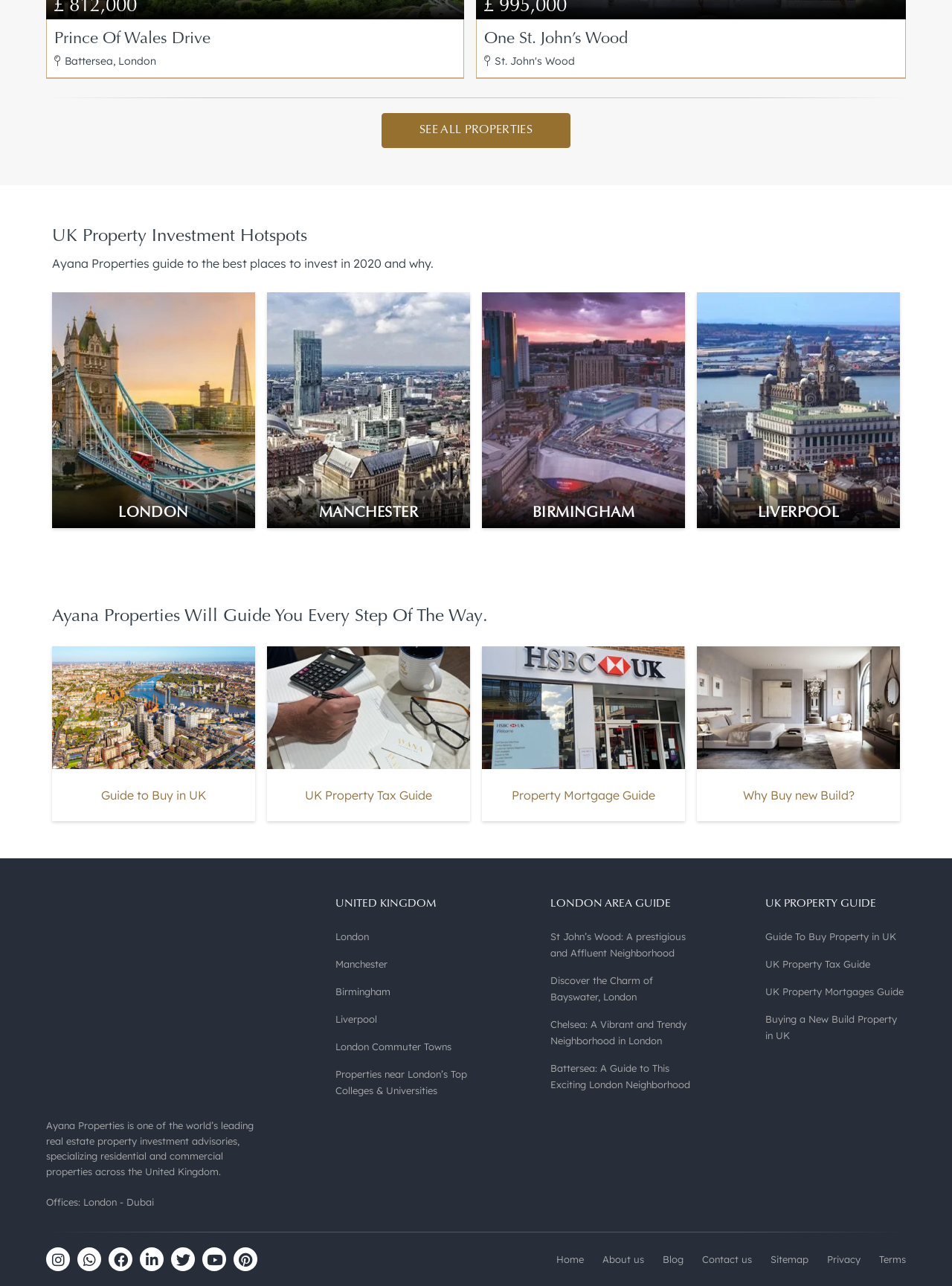What is the name of the property investment company?
Based on the screenshot, provide a one-word or short-phrase response.

Ayana Properties